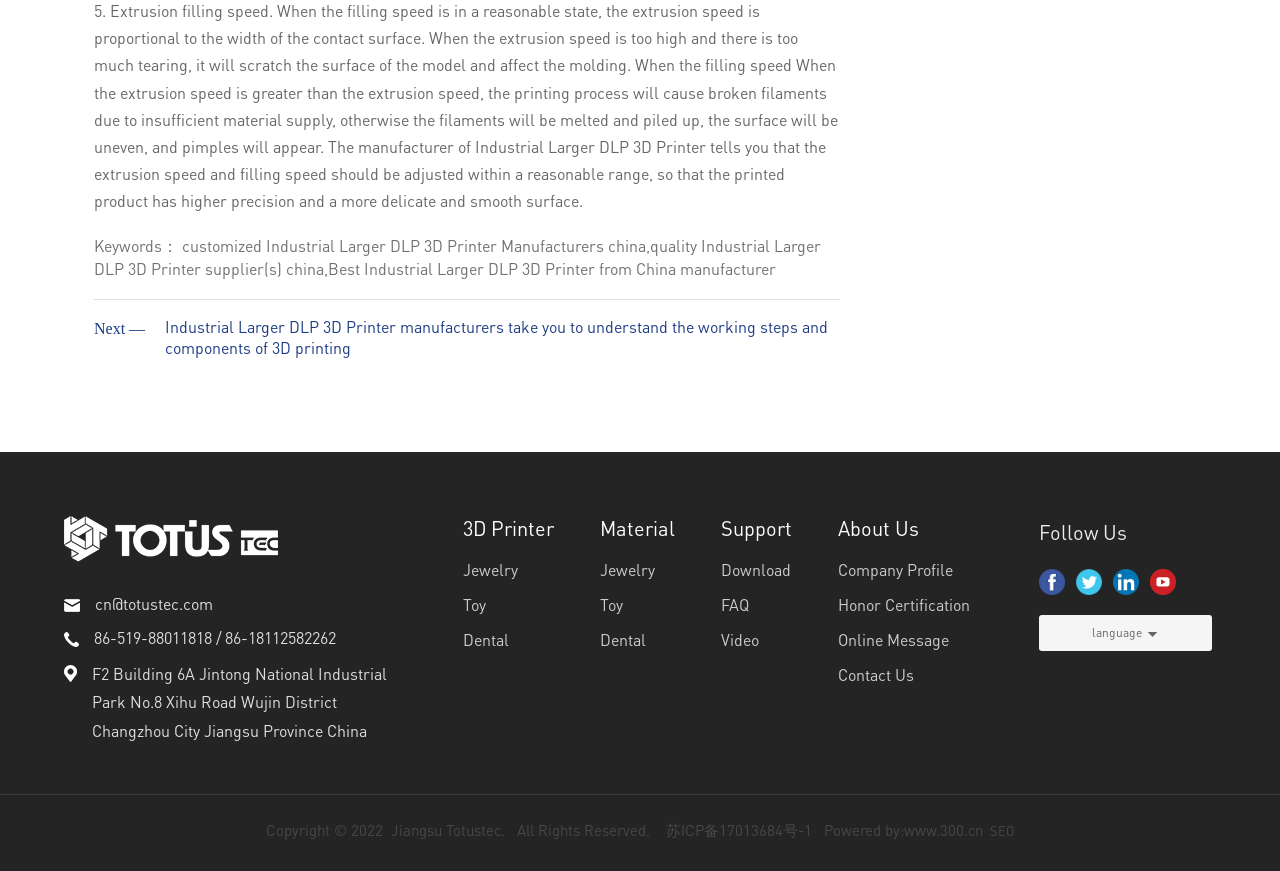Provide a one-word or short-phrase answer to the question:
What is the contact email address provided on the webpage?

cn@totustec.com